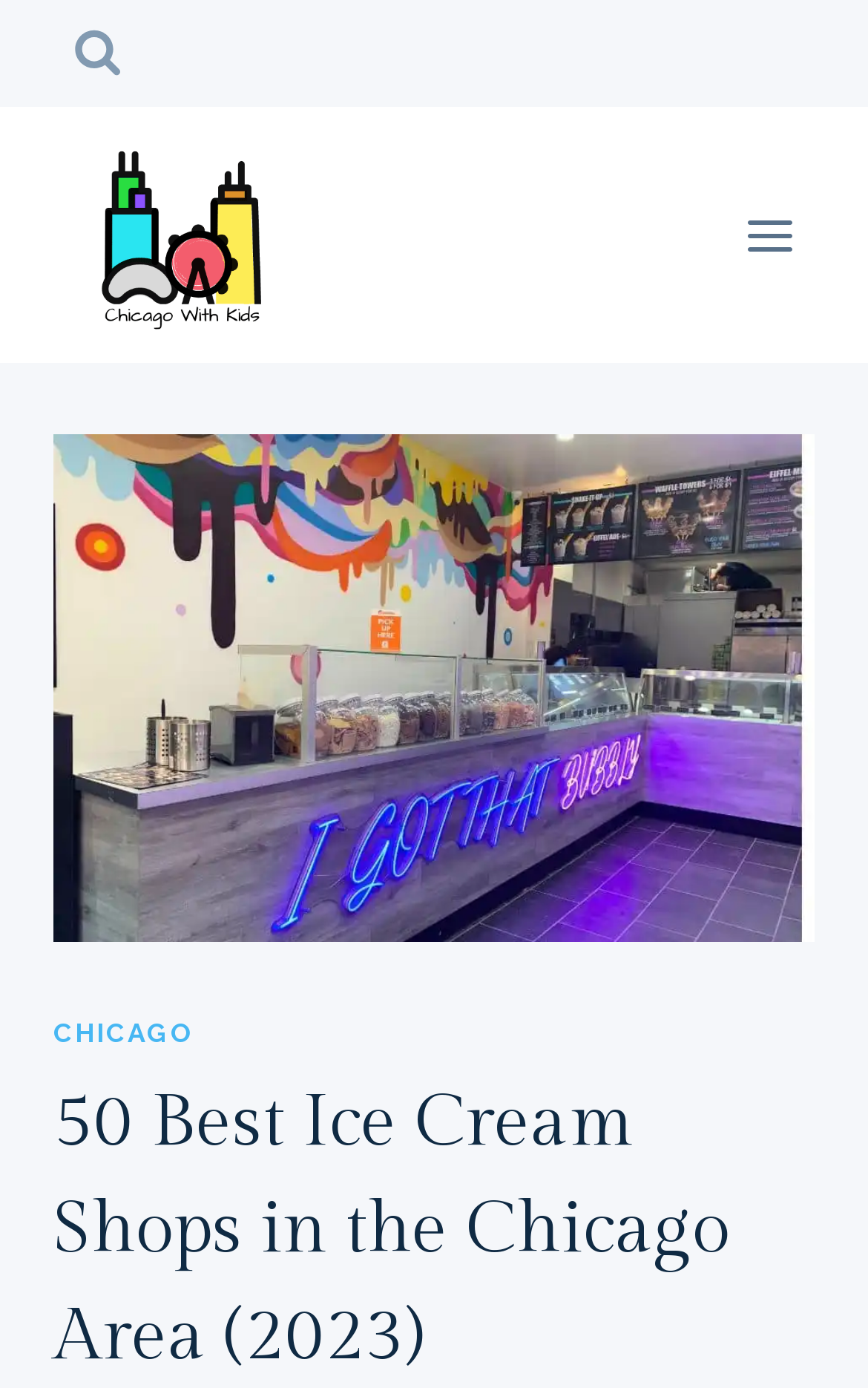What is the purpose of the 'View Search Form' button?
Please give a well-detailed answer to the question.

The 'View Search Form' button is likely used to display a search form that allows users to search for specific ice cream shops or filter the list of shops based on certain criteria. This button is located at the top of the page, indicating that it is a primary function of the webpage.